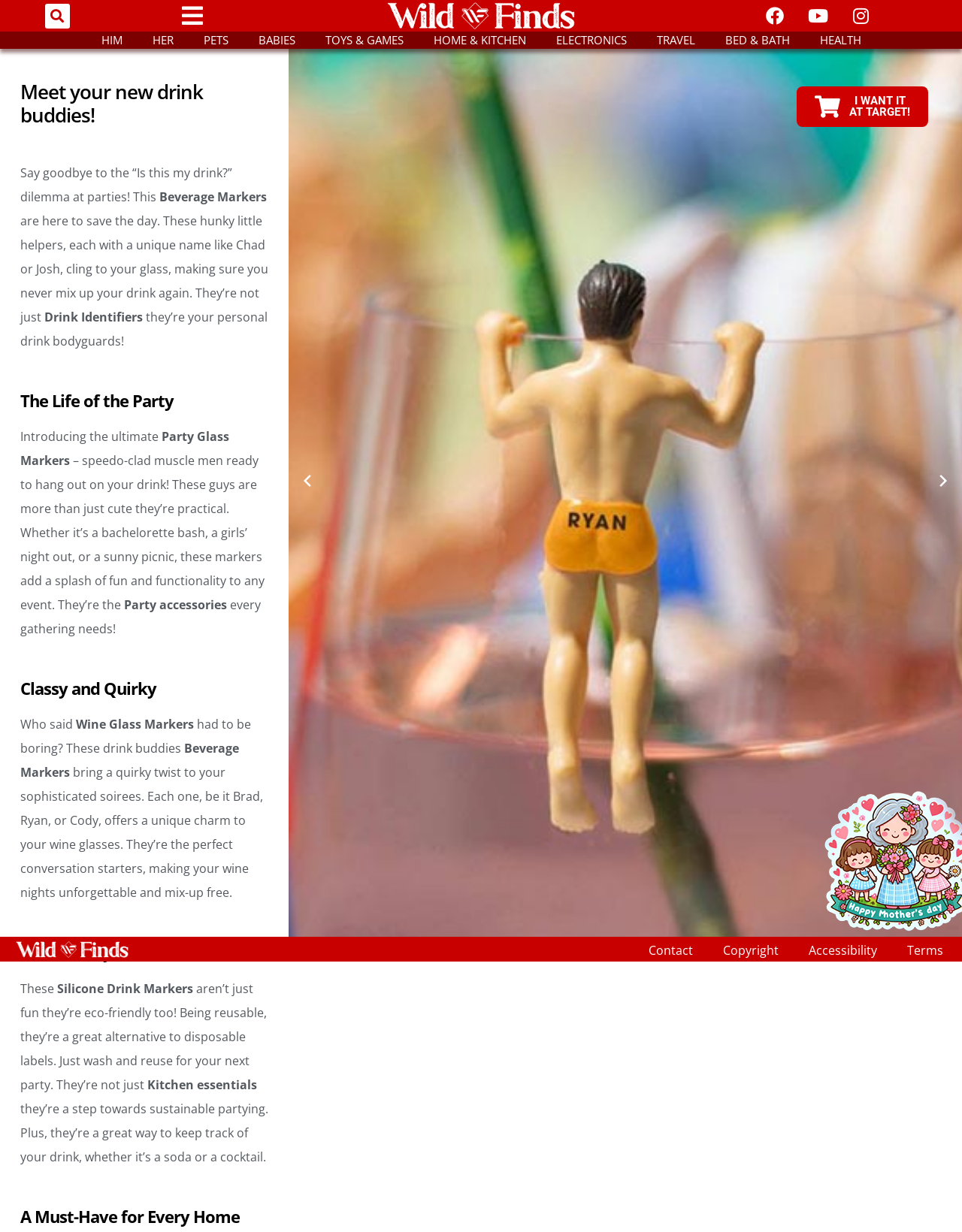Could you locate the bounding box coordinates for the section that should be clicked to accomplish this task: "Buy at Target".

[0.828, 0.07, 0.965, 0.103]